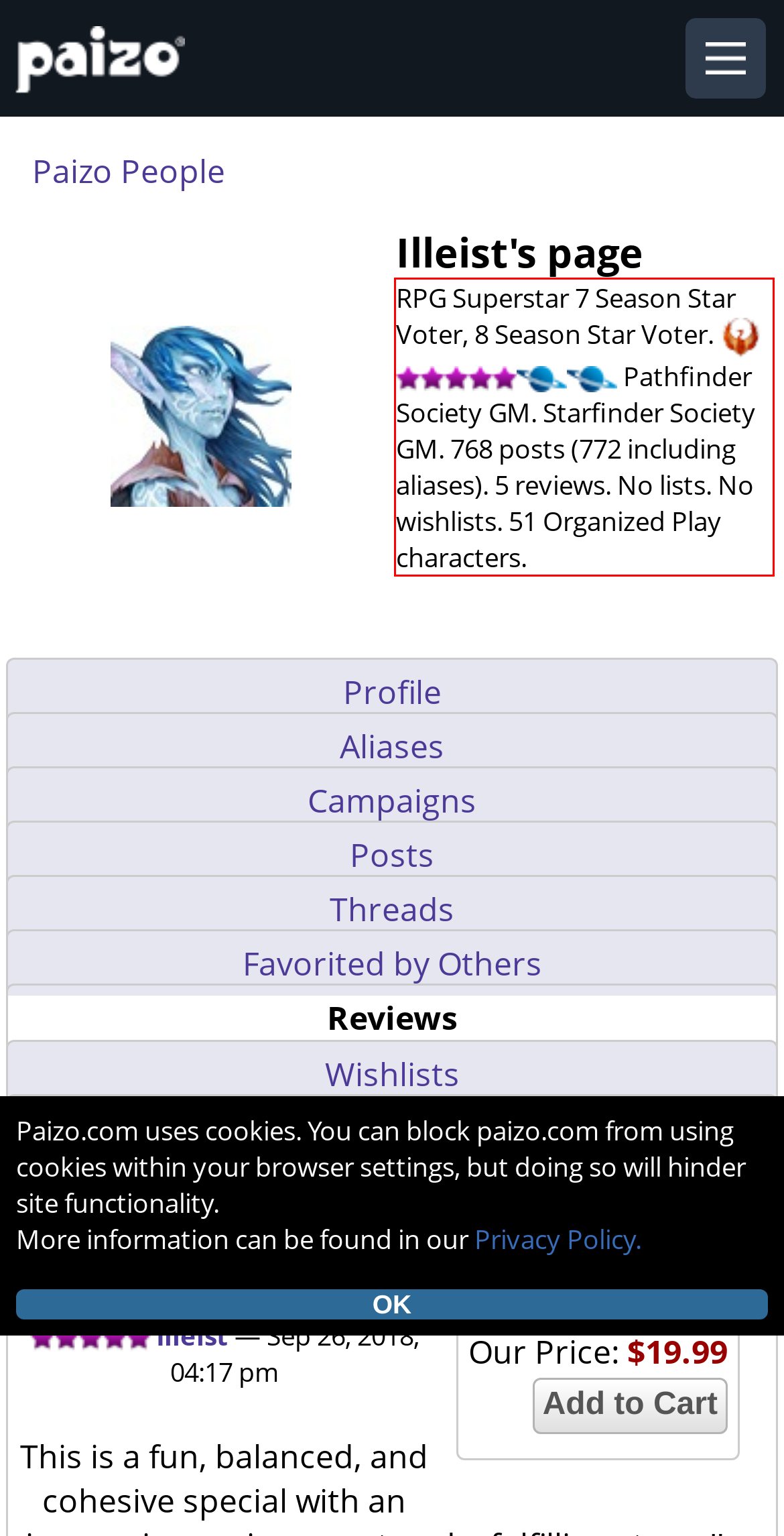You have a screenshot of a webpage with a UI element highlighted by a red bounding box. Use OCR to obtain the text within this highlighted area.

RPG Superstar 7 Season Star Voter, 8 Season Star Voter. Pathfinder Society GM. Starfinder Society GM. 768 posts (772 including aliases). 5 reviews. No lists. No wishlists. 51 Organized Play characters.